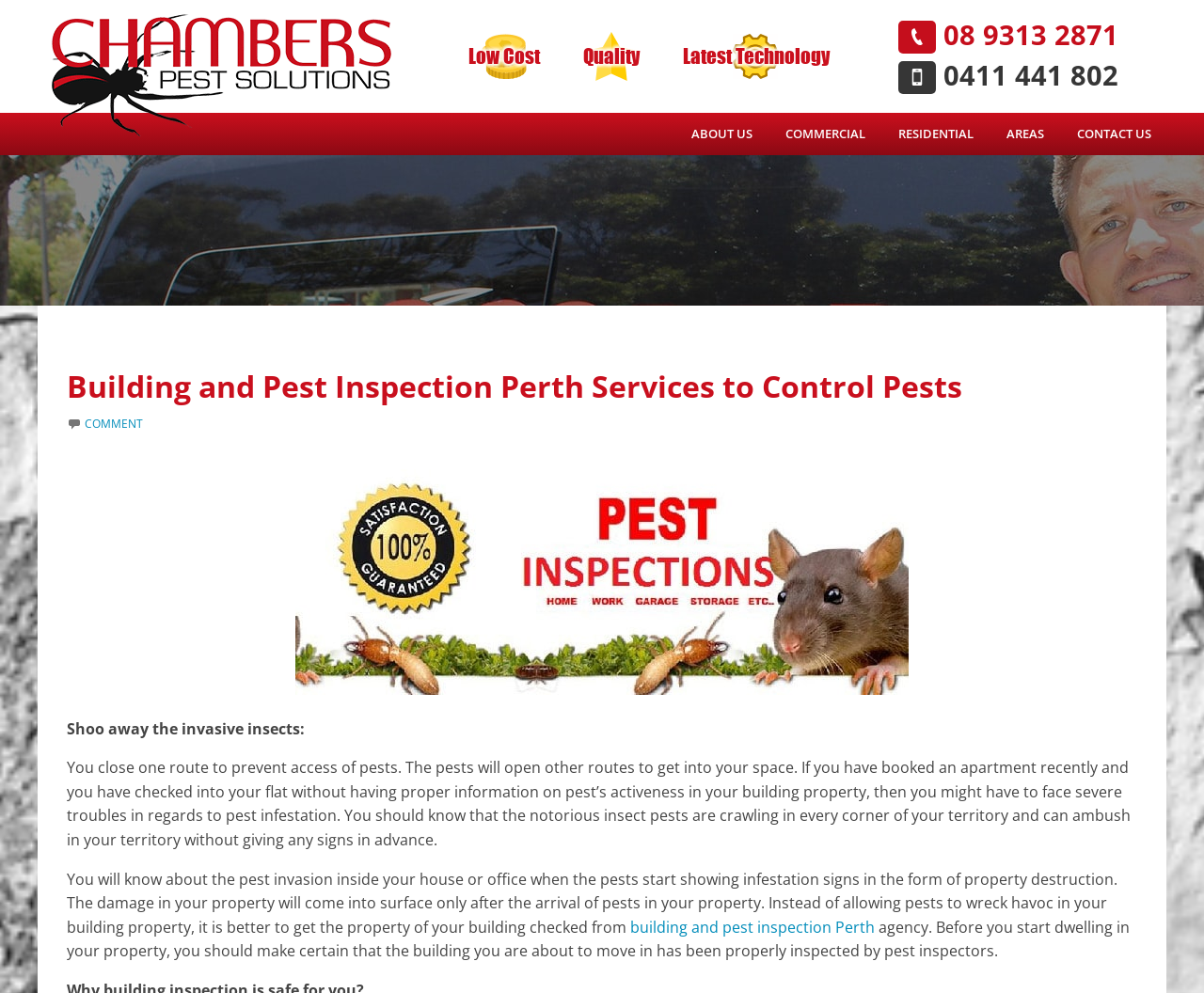What is the benefit of pest inspection?
Give a one-word or short phrase answer based on the image.

To avoid property damage